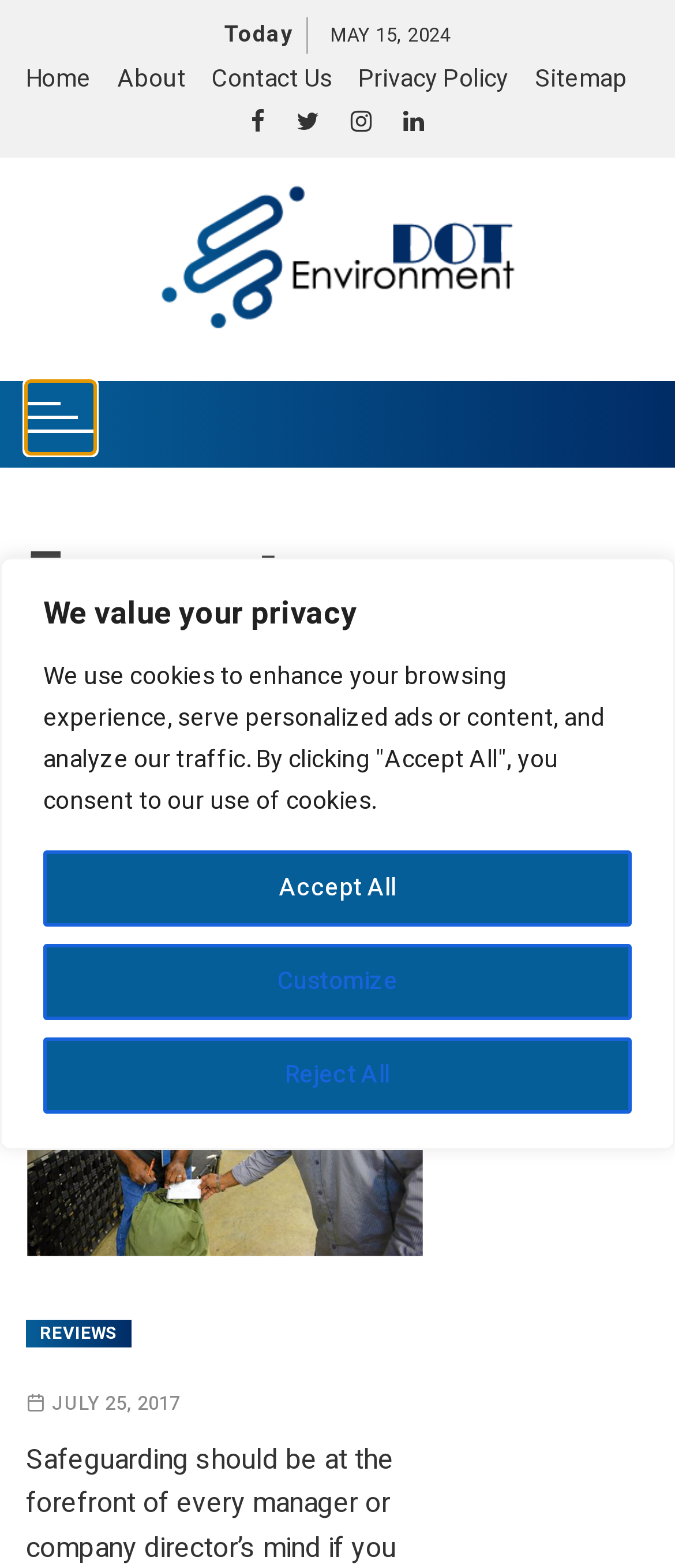Provide the bounding box coordinates of the HTML element described by the text: "Home". The coordinates should be in the format [left, top, right, bottom] with values between 0 and 1.

[0.038, 0.038, 0.135, 0.061]